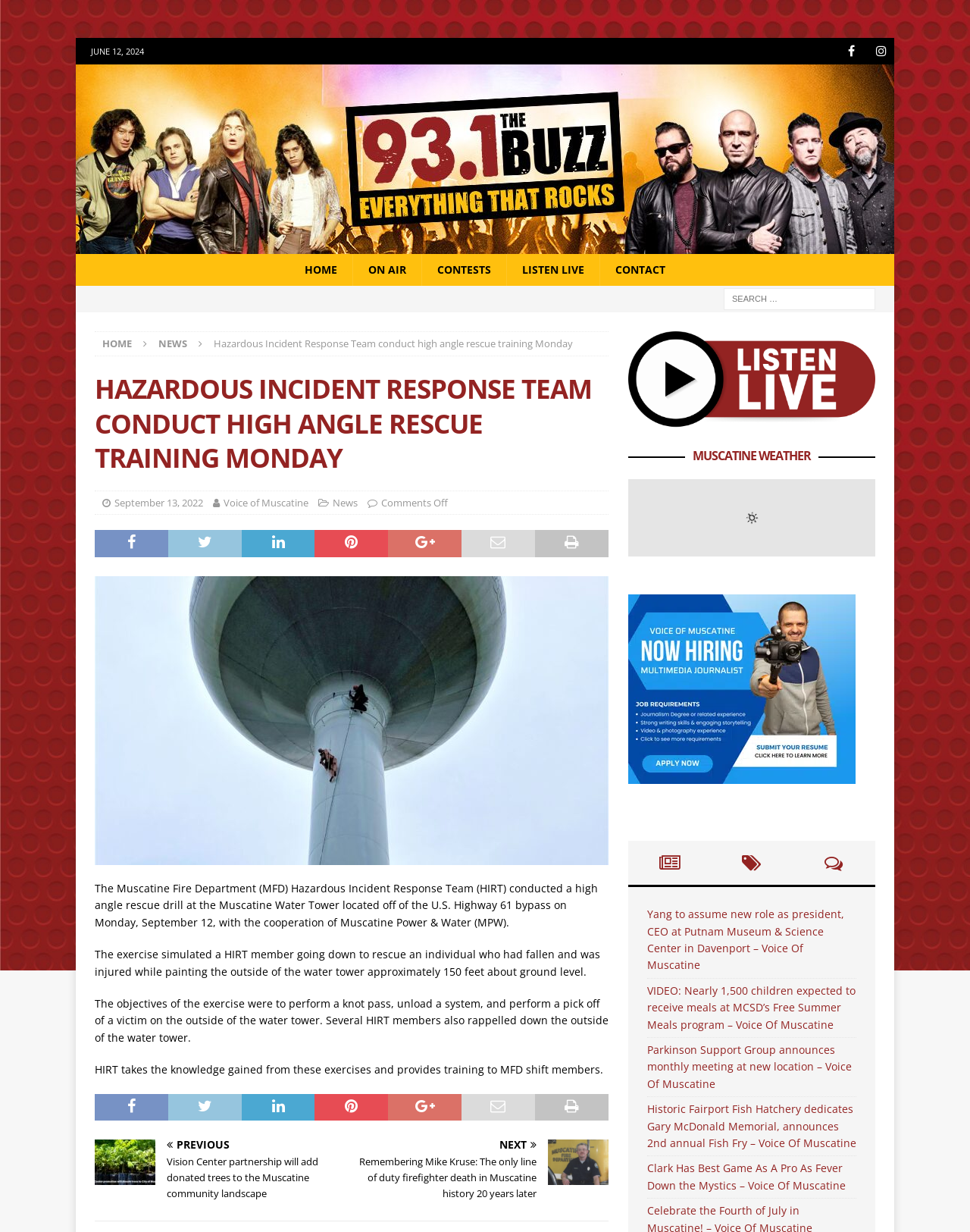Could you provide the bounding box coordinates for the portion of the screen to click to complete this instruction: "Read previous article"?

[0.098, 0.925, 0.356, 0.975]